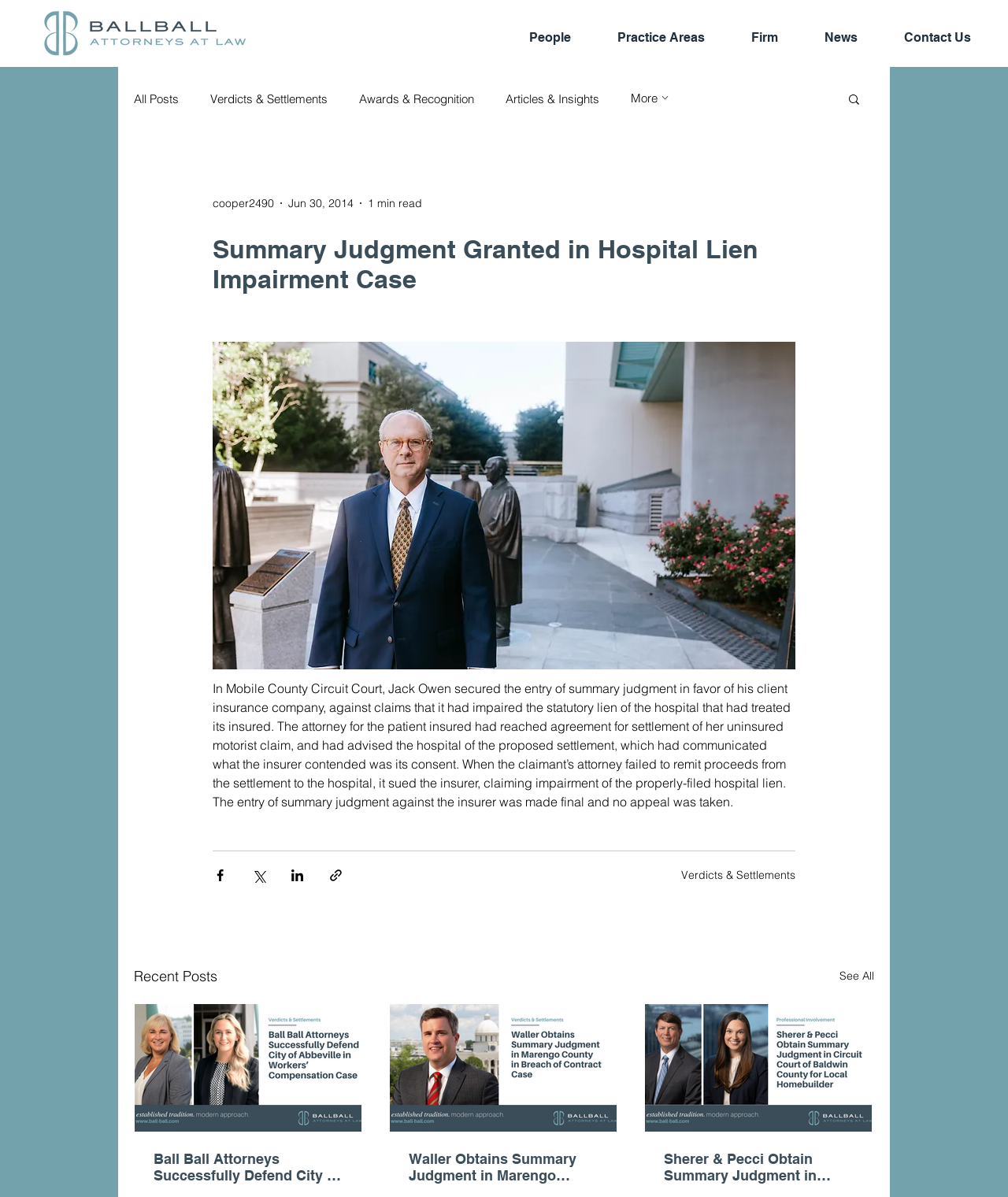Predict the bounding box for the UI component with the following description: "News".

[0.784, 0.015, 0.862, 0.048]